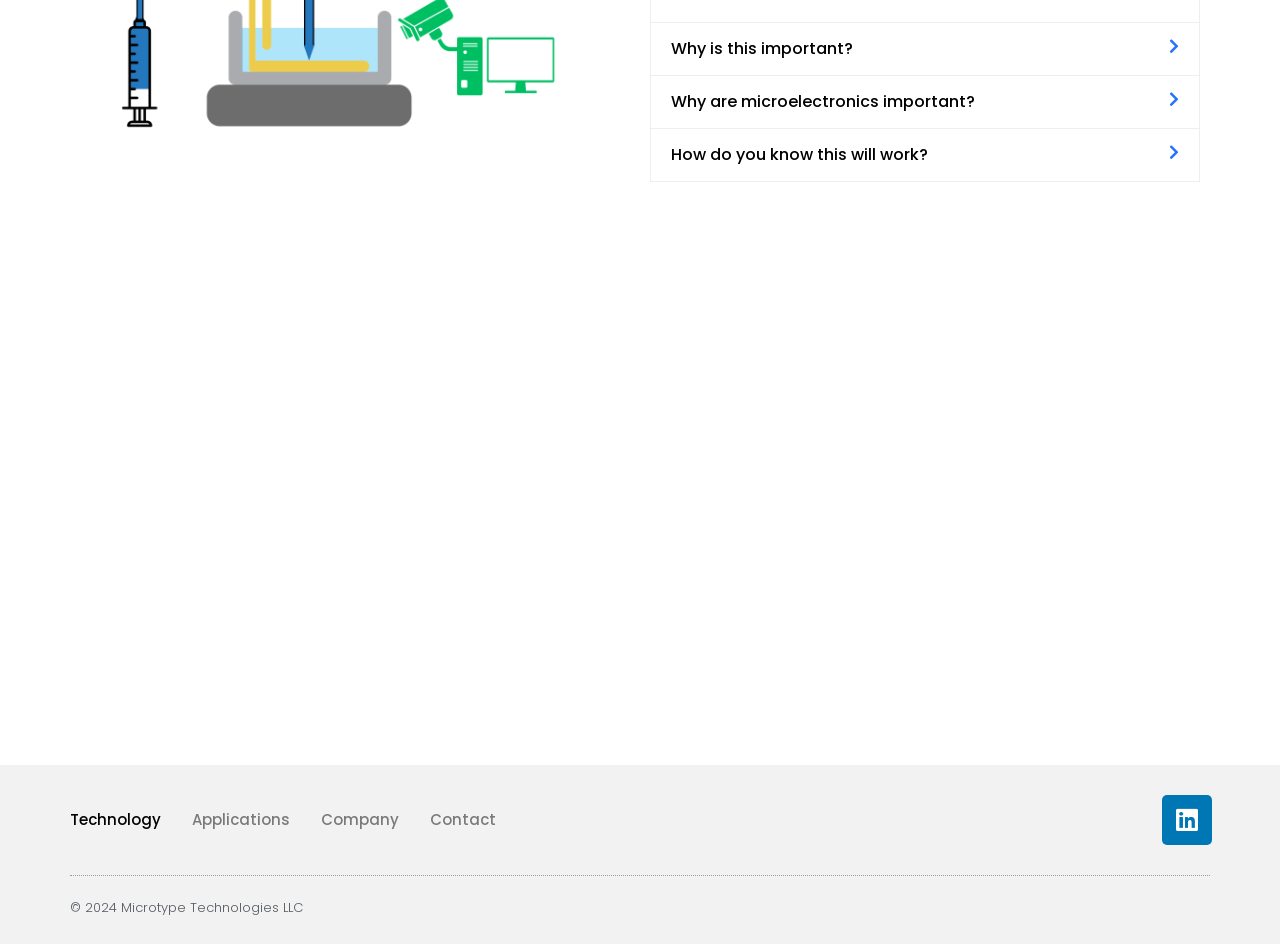Identify the bounding box coordinates for the UI element that matches this description: "Company".

[0.251, 0.844, 0.312, 0.893]